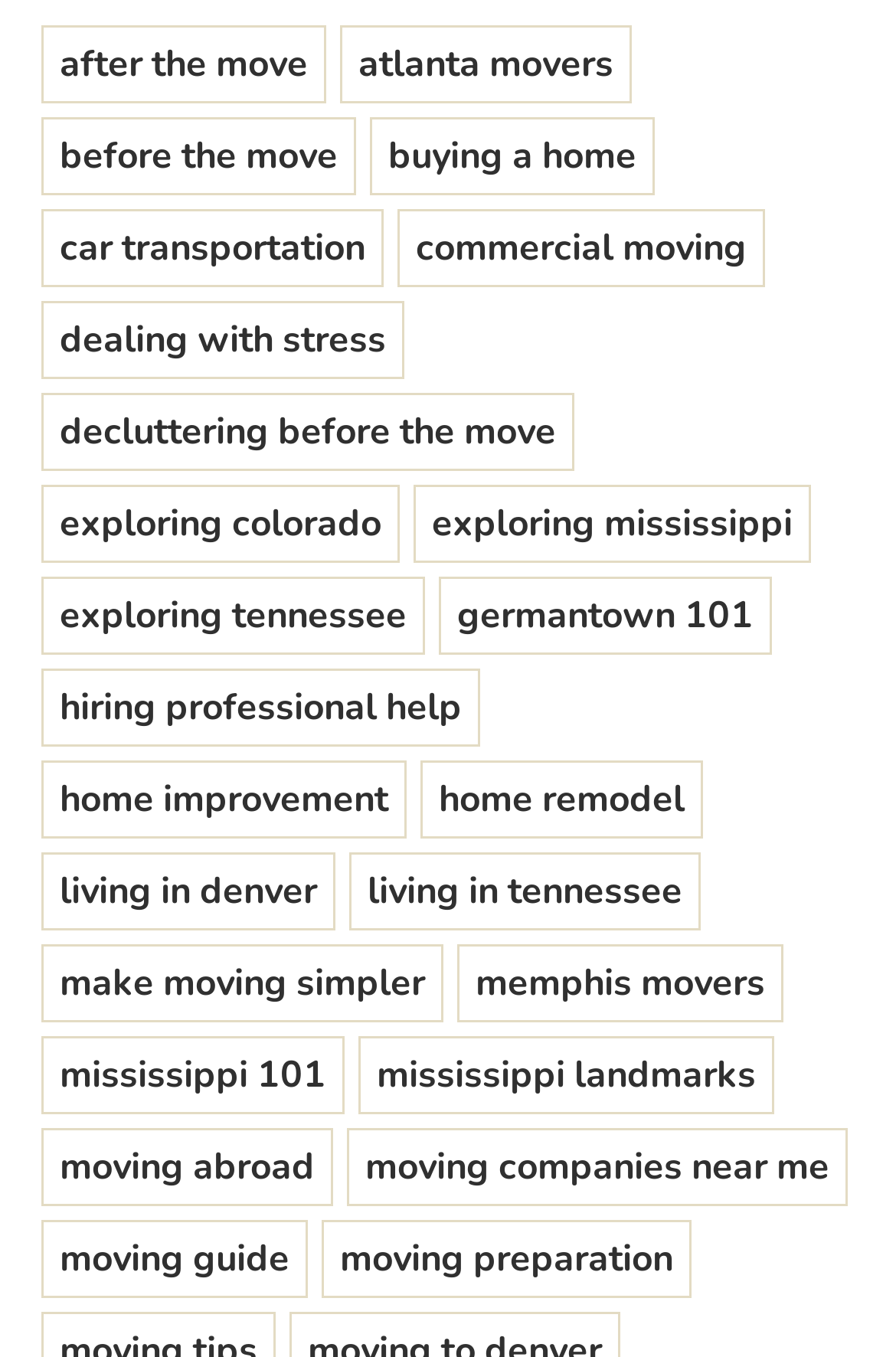Based on the description "decluttering before the move", find the bounding box of the specified UI element.

[0.046, 0.29, 0.641, 0.347]